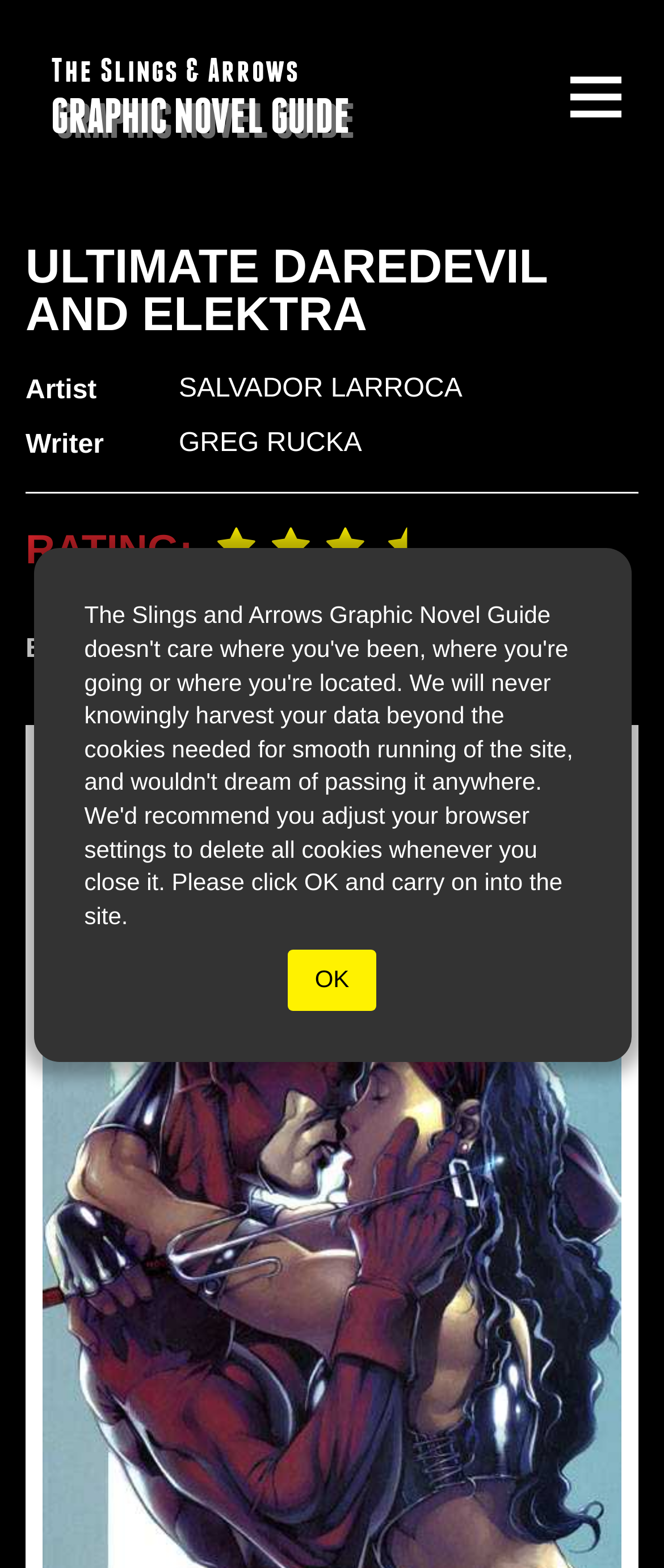Using the elements shown in the image, answer the question comprehensively: Who is the artist of the graphic novel?

I found the answer by looking at the 'Artist' label and the corresponding heading 'SALVADOR LARROCA' which is a link, indicating that it is the artist's name.